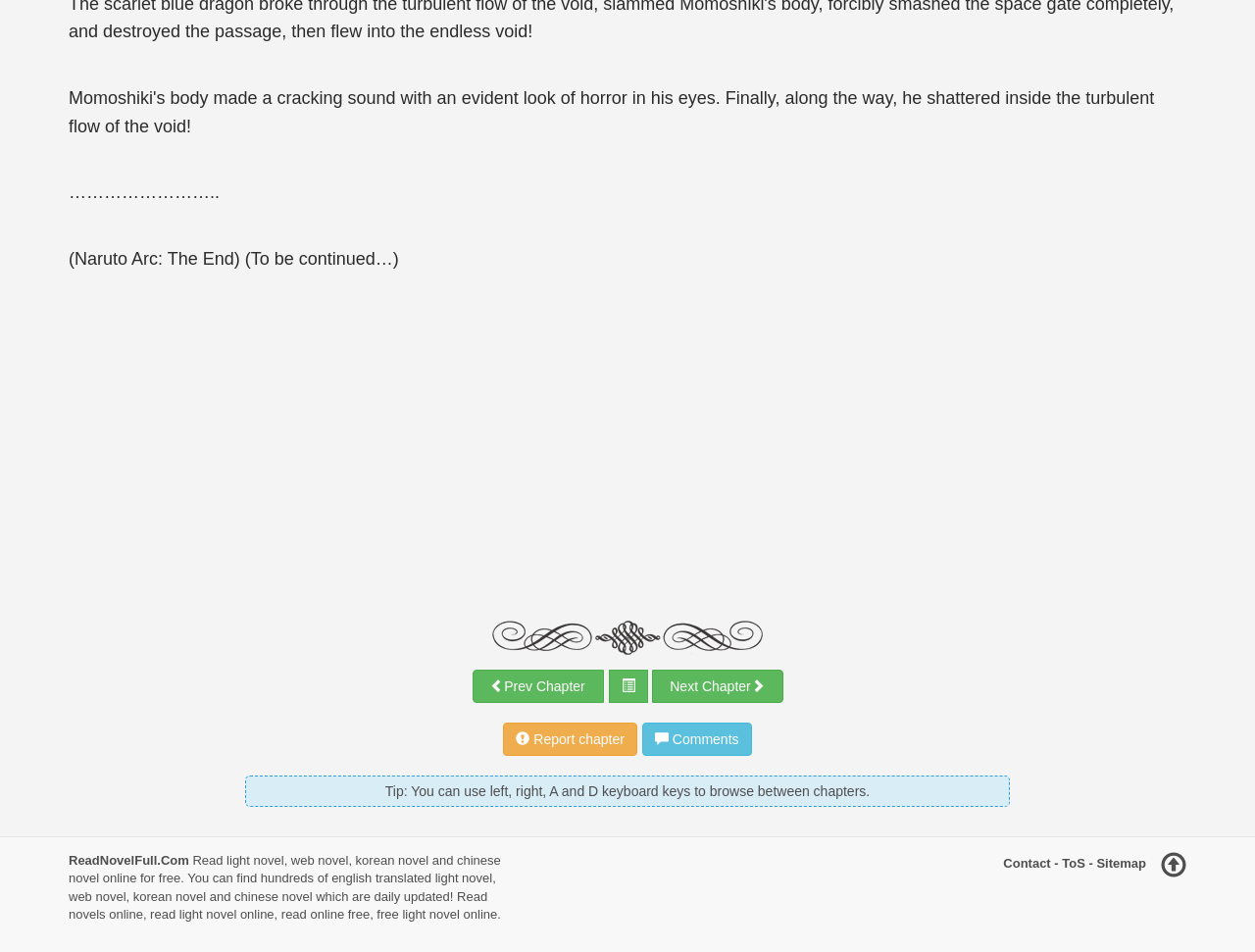What is the mood of the character Momoshiki?
Answer the question with a detailed and thorough explanation.

The mood of the character Momoshiki is horrified because the text states 'Horrified, Momoshiki tried to get into the space portal…', indicating that he is experiencing a strong sense of fear or shock.